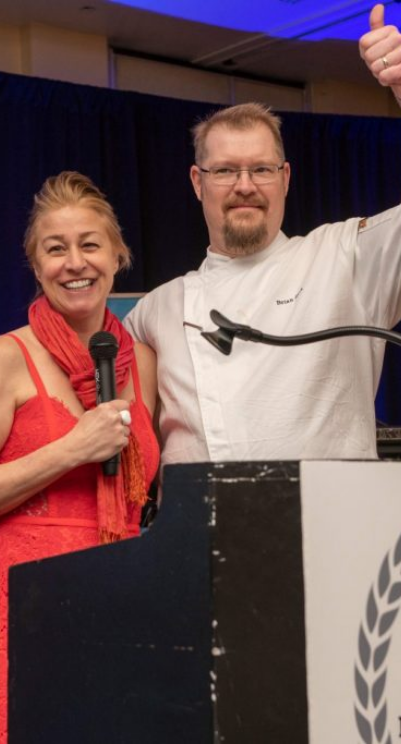Elaborate on the details you observe in the image.

The image captures an engaging moment during a benefit auction event featuring two enthusiastic speakers at the podium. On the left, a woman in a vibrant red dress is holding a microphone, expressing excitement as she addresses the audience. Her confident posture and warm smile reflect her passion for the event. Beside her stands a man in a white chef's coat who is giving a cheerful thumbs-up, indicating his support and enthusiasm. The backdrop is elegantly draped in dark fabric, providing a professional setting that enhances the significance of the occasion. This scene highlights the spirit of philanthropy and community engagement, essential to benefit auctions where events are conducted to raise funds for nonprofits, schools, and other organizations.